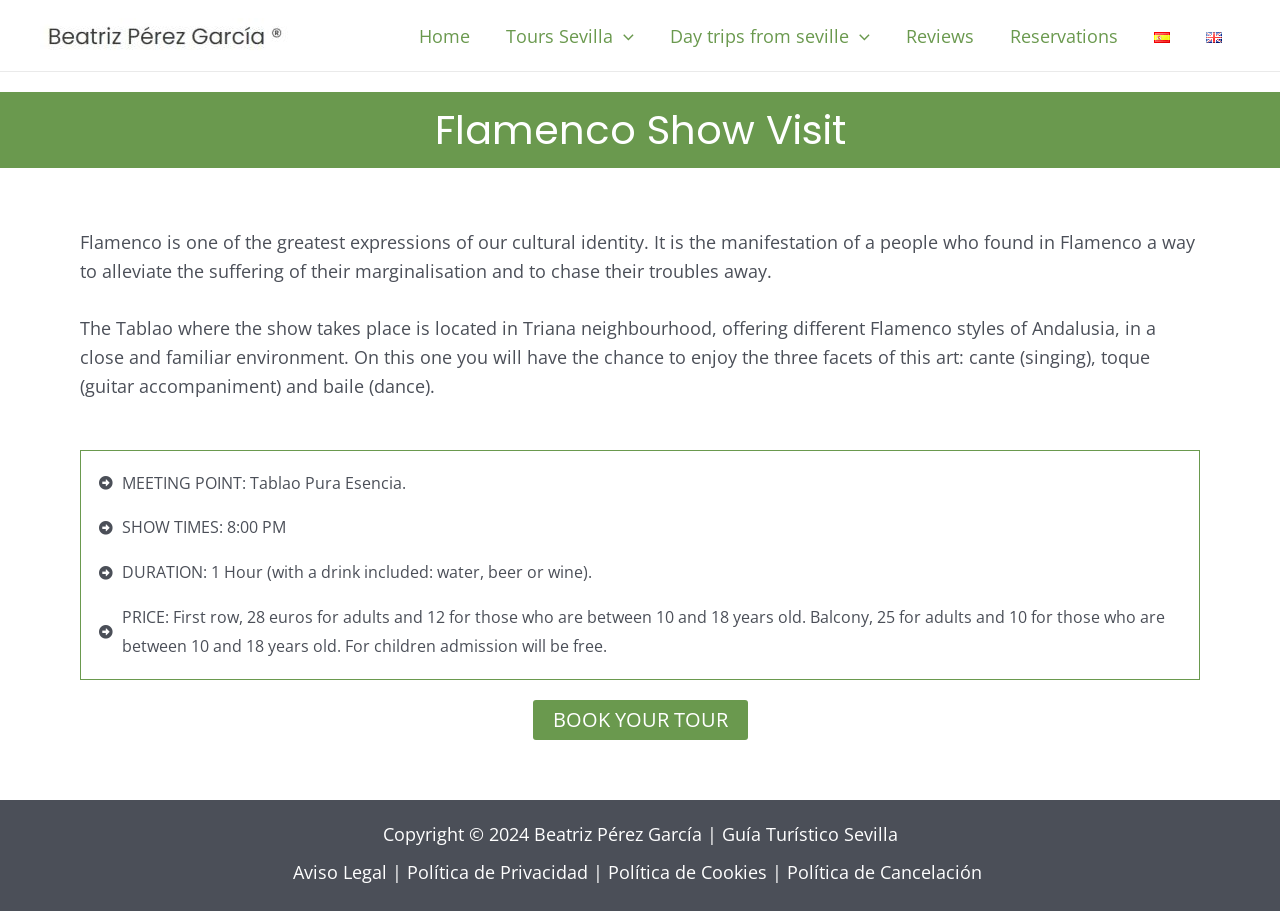What is the name of the Flamenco show?
Look at the image and answer with only one word or phrase.

Flamenco Show Visit